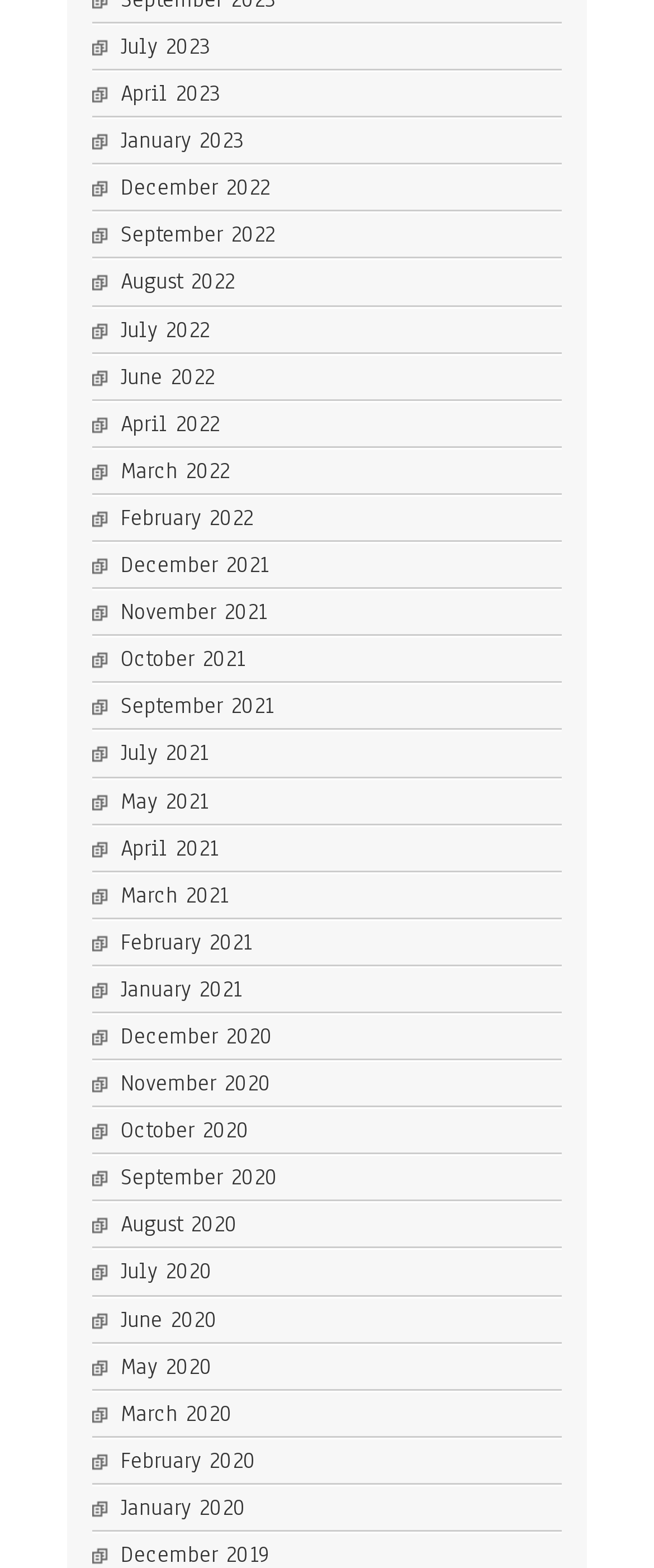Give a succinct answer to this question in a single word or phrase: 
How many links are there in total?

47